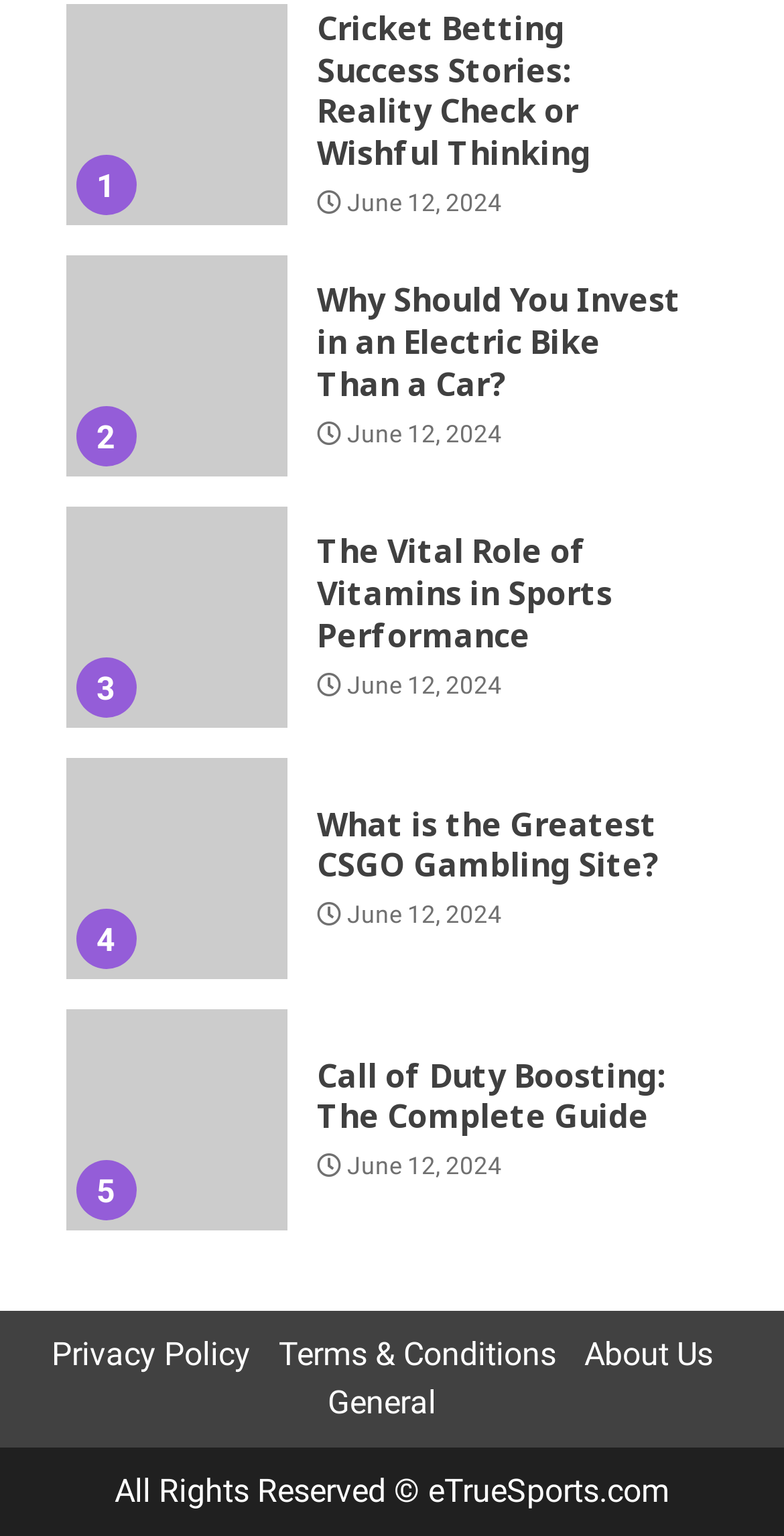Pinpoint the bounding box coordinates of the element you need to click to execute the following instruction: "Click the Facebook link". The bounding box should be represented by four float numbers between 0 and 1, in the format [left, top, right, bottom].

None